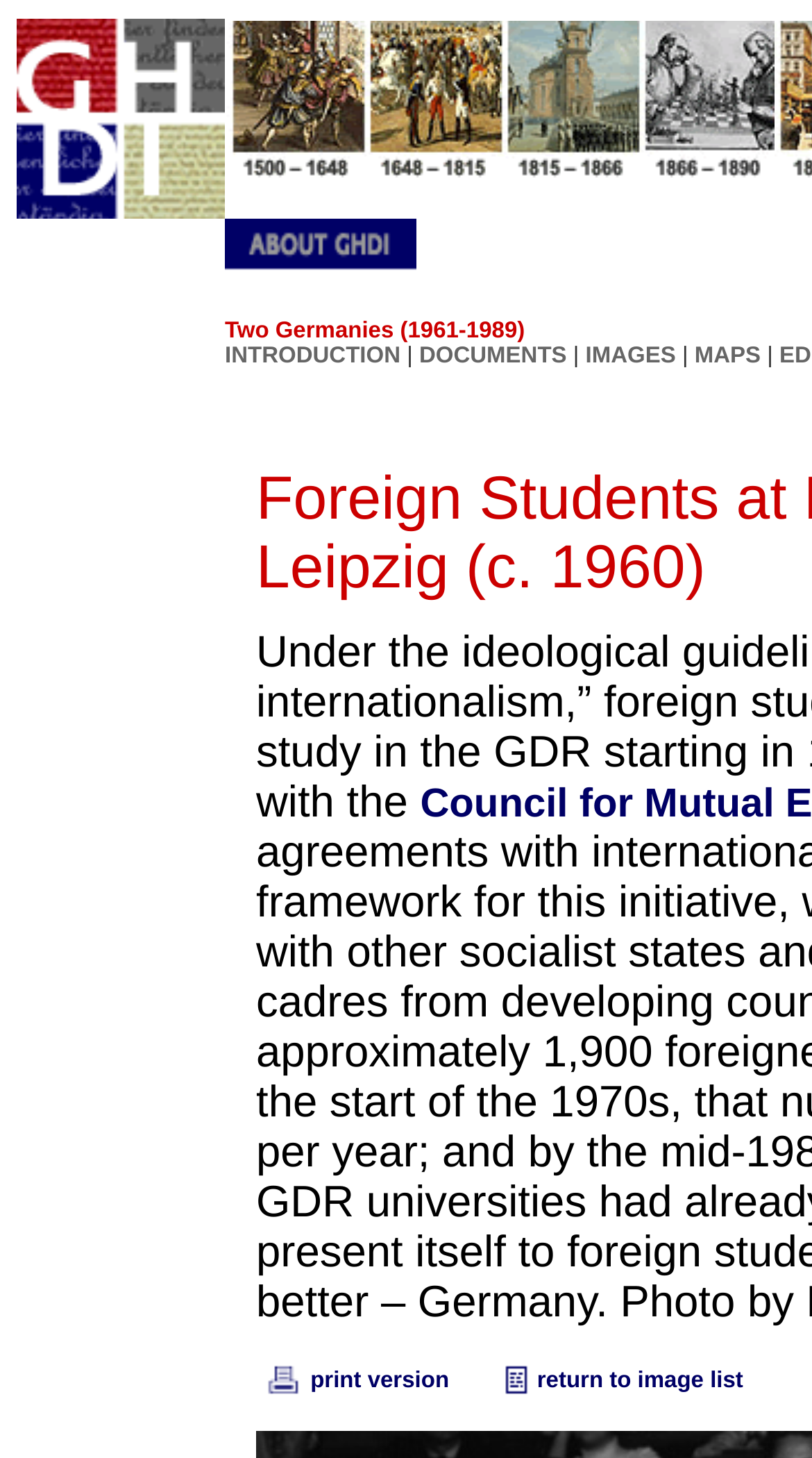Please specify the bounding box coordinates of the clickable region to carry out the following instruction: "click GHDI logo". The coordinates should be four float numbers between 0 and 1, in the format [left, top, right, bottom].

[0.021, 0.013, 0.277, 0.15]